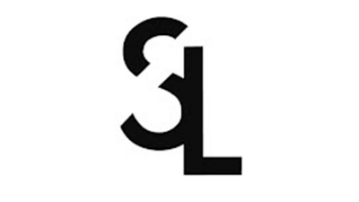Detail every significant feature and component of the image.

The image features a stylized logo comprised of the letters "S" and "L." The design emphasizes modern typography, with the "S" formed by a circular shape merging into the vertical line of the "L." This minimalist black-and-white aesthetic suggests a contemporary brand identity, likely representing a company or project focused on innovation or technology. The logo's clean lines and geometric arrangement convey a sense of professionalism and creativity.